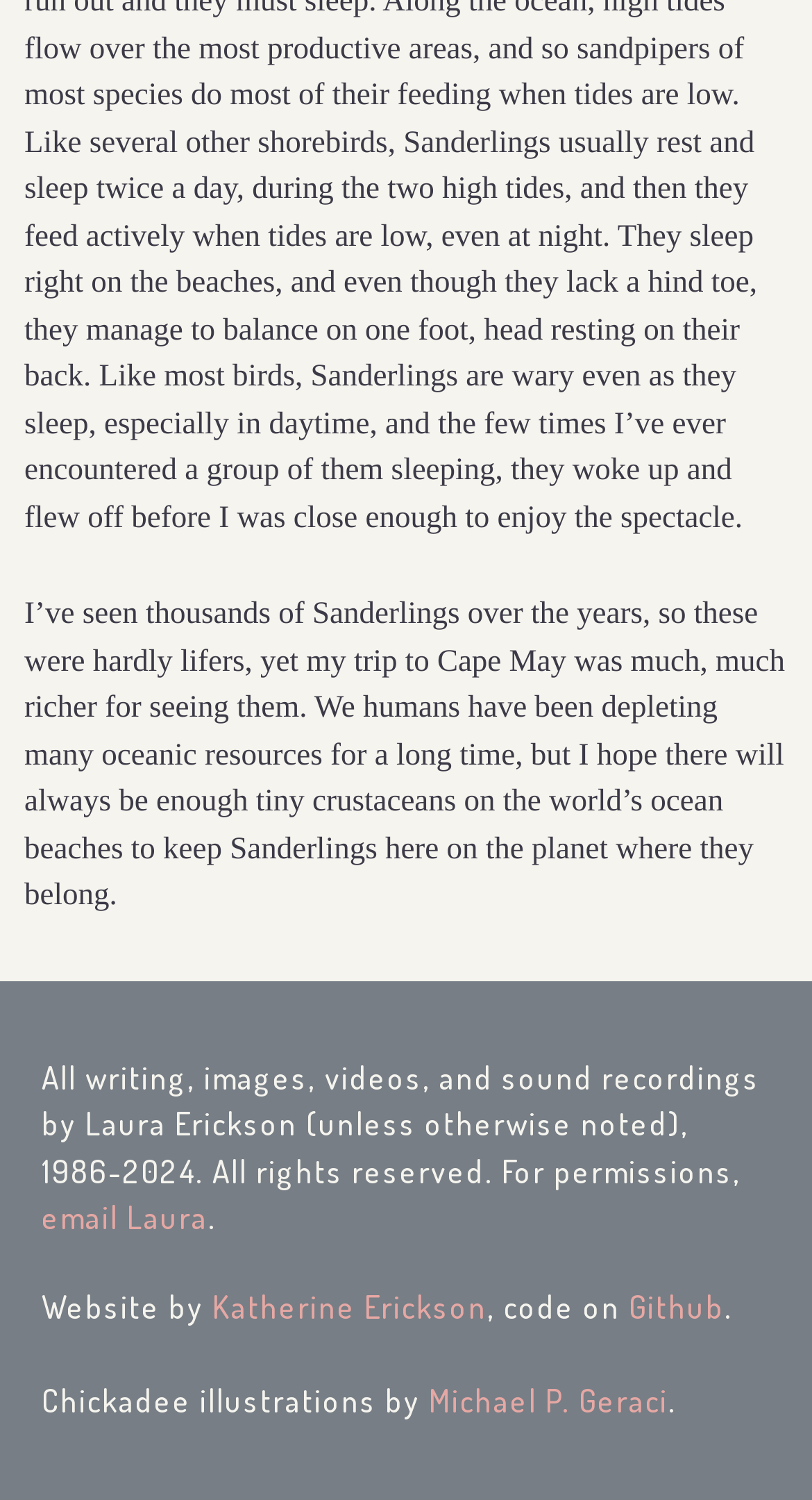Who is the author of the article? Examine the screenshot and reply using just one word or a brief phrase.

Laura Erickson